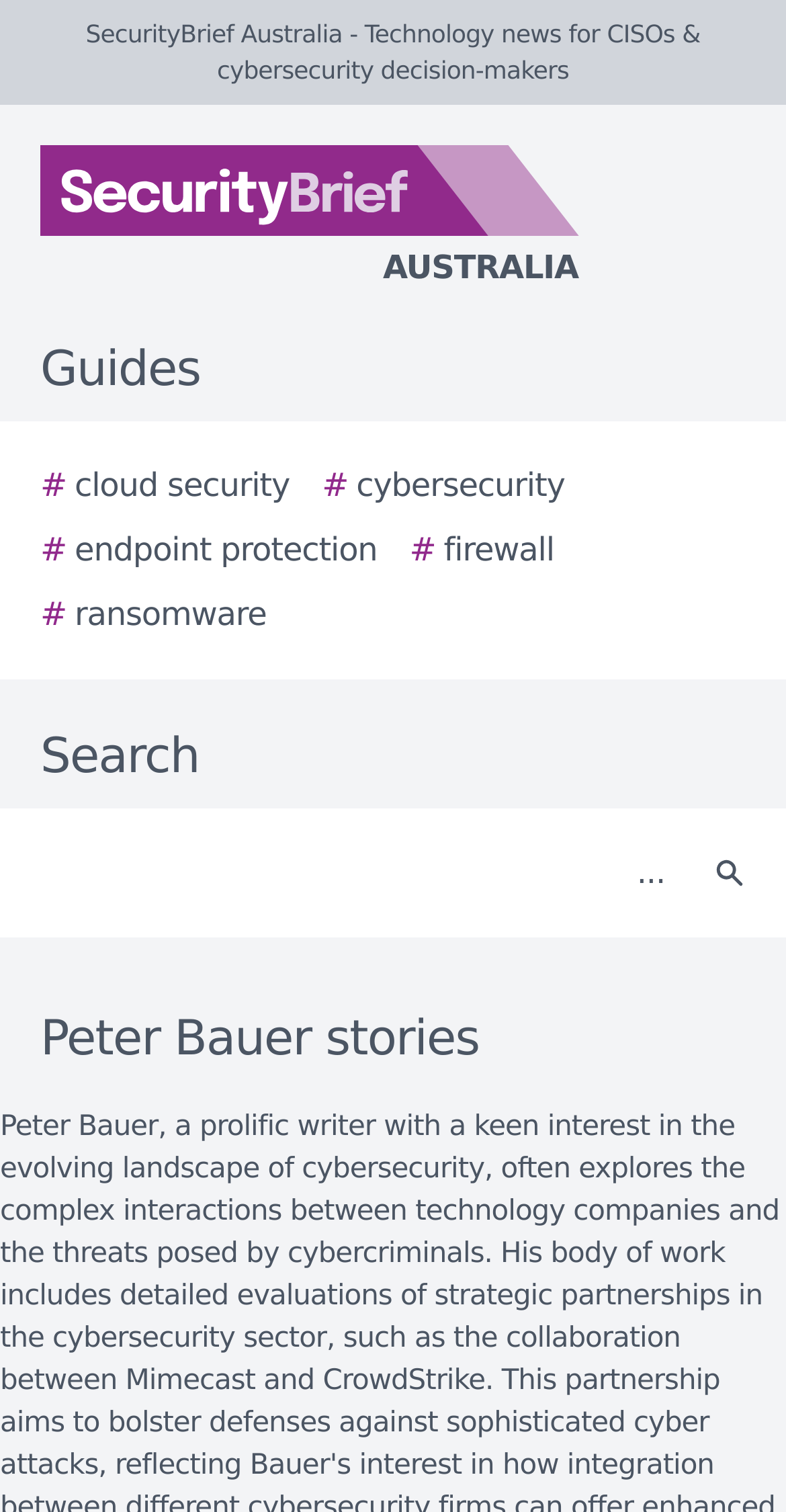Look at the image and write a detailed answer to the question: 
How many categories are listed under Guides?

I counted the number of link elements under the StaticText element 'Guides' and found 6 categories: cloud security, cybersecurity, endpoint protection, firewall, and ransomware.